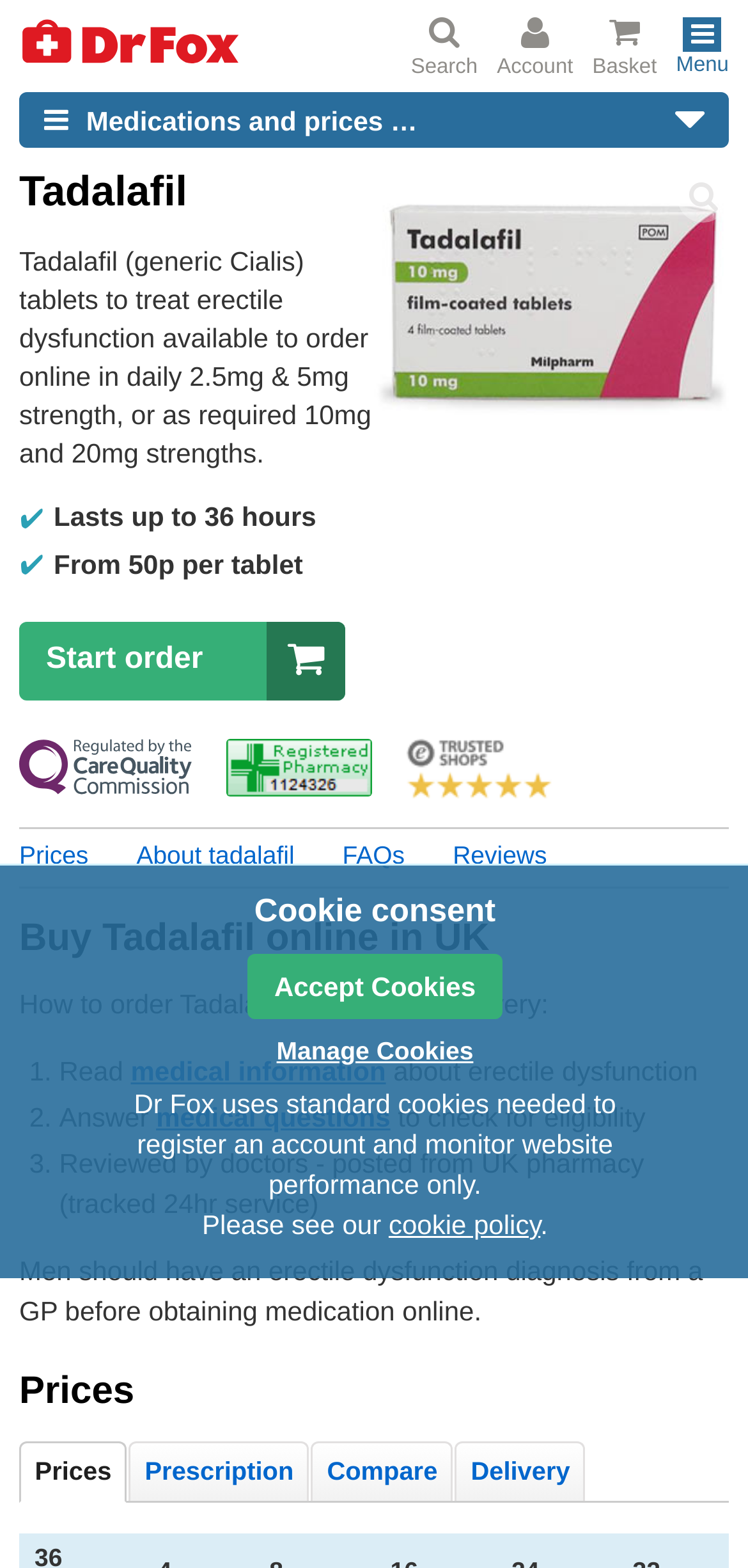Please find and report the bounding box coordinates of the element to click in order to perform the following action: "Start ordering Tadalafil". The coordinates should be expressed as four float numbers between 0 and 1, in the format [left, top, right, bottom].

[0.026, 0.397, 0.462, 0.447]